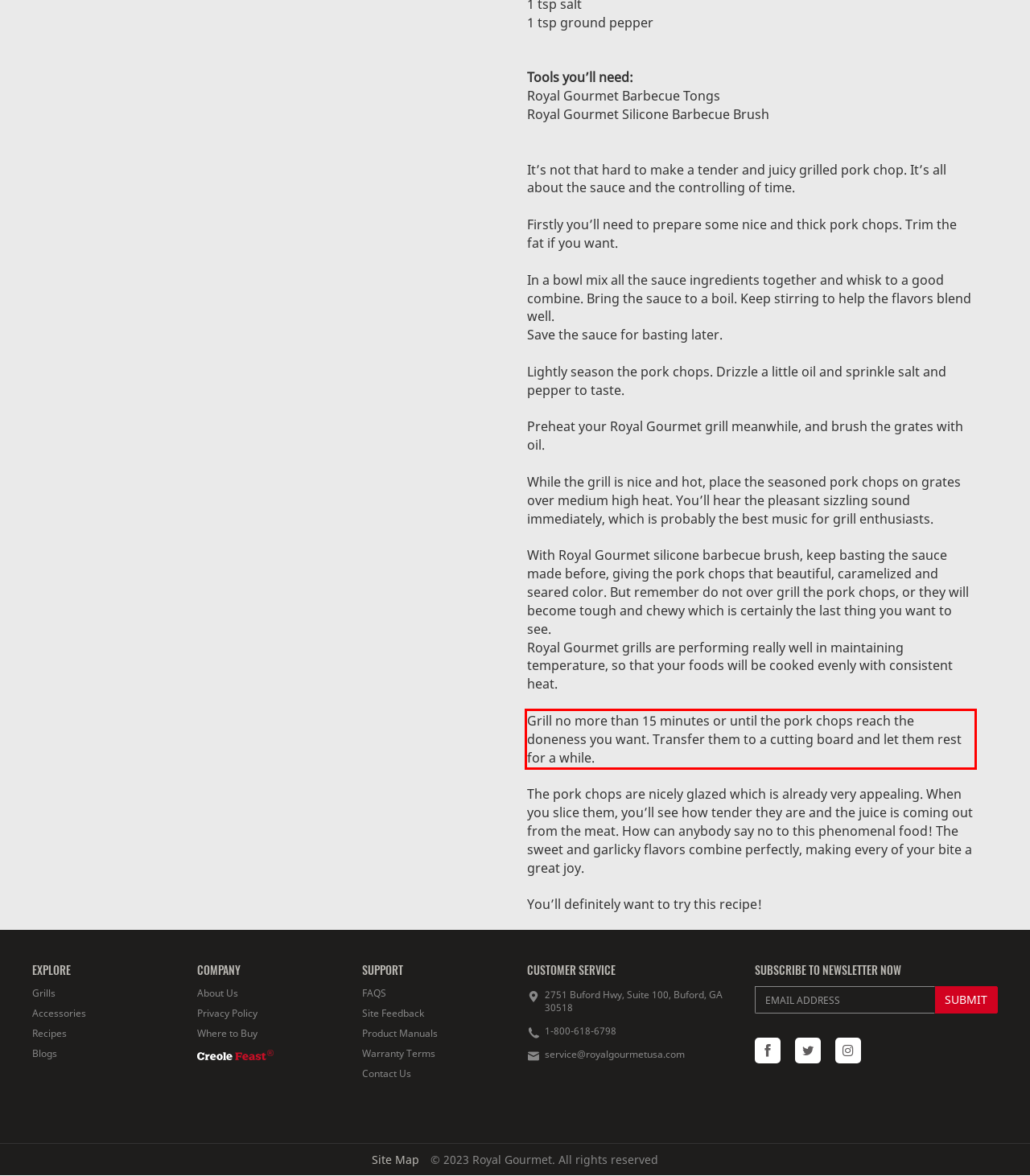Please identify and extract the text content from the UI element encased in a red bounding box on the provided webpage screenshot.

Grill no more than 15 minutes or until the pork chops reach the doneness you want. Transfer them to a cutting board and let them rest for a while.